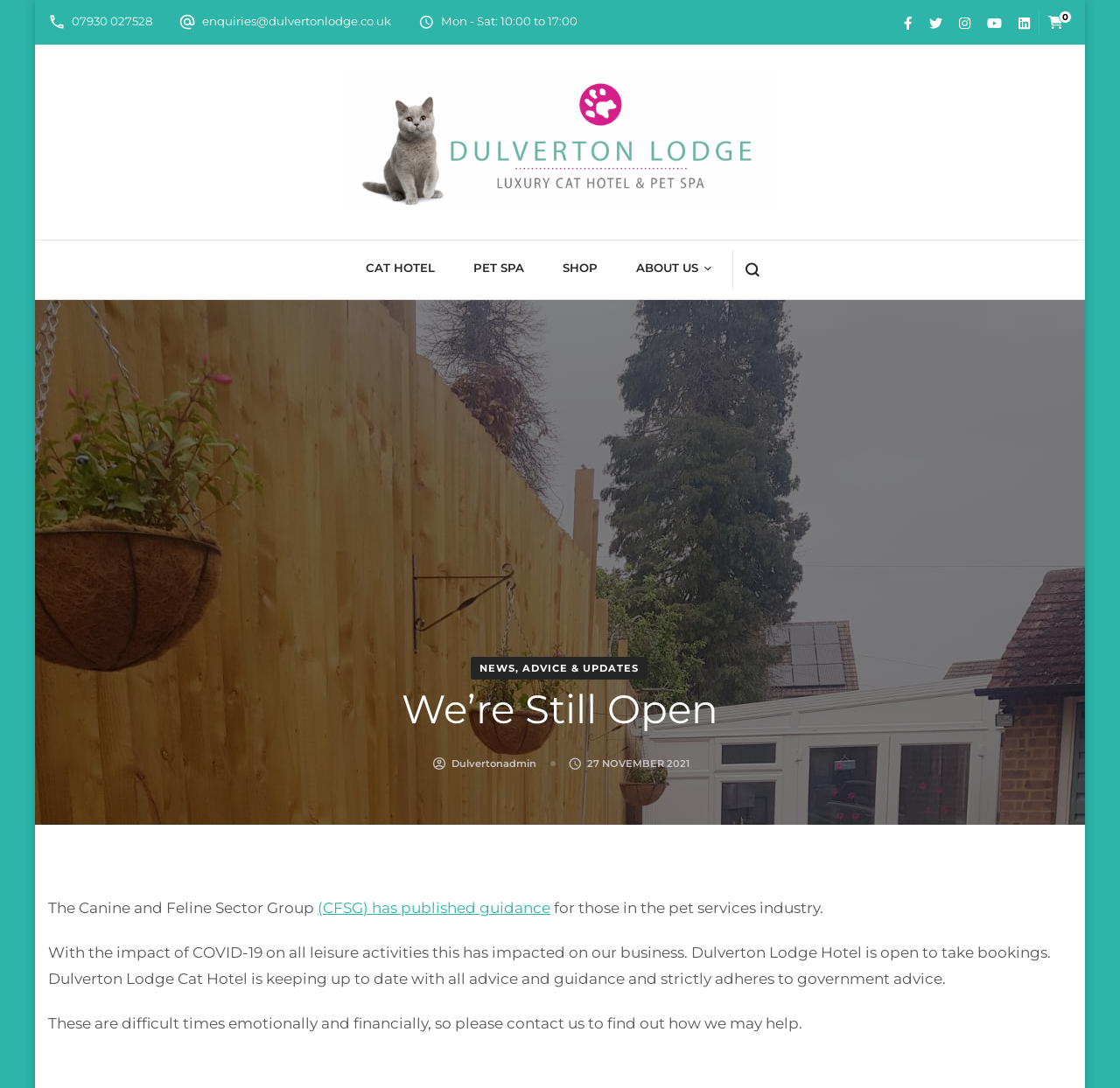Illustrate the webpage's structure and main components comprehensively.

This webpage appears to be the website of Dulverton Lodge, a cat hotel and pet spa. At the top of the page, there are three small images and three links to contact information, including a phone number and email address. Below this, there is a section with business hours listed, followed by a row of five social media links.

The main navigation menu is located below, with links to "CAT HOTEL", "PET SPA", "SHOP", "ABOUT US", and other sections. There is also a search form button located on the right side of the menu.

The main content of the page is divided into two sections. The first section has a heading "We're Still Open" and features a brief message about the impact of COVID-19 on the business, along with a call to action to contact them for help. This section also includes a few images and a link to a news article or update.

The second section appears to be a blog post or news article, with a title and a date "27 NOVEMBER 2021". The article discusses guidance from the Canine and Feline Sector Group (CFSG) for the pet services industry during the pandemic.

Throughout the page, there are several images, including a logo for Dulverton Lodge and various icons for social media and other links. The overall layout is organized, with clear headings and concise text.